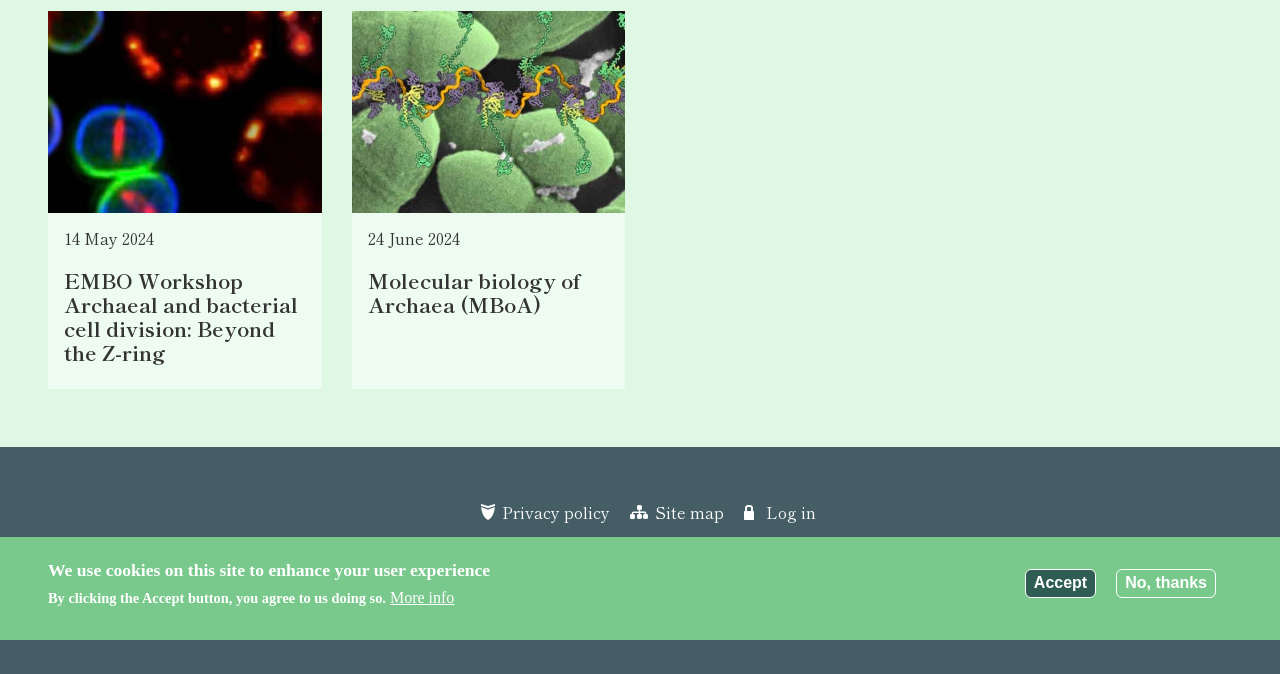Find the bounding box coordinates of the UI element according to this description: "parent_node: 14 May 2024".

[0.038, 0.016, 0.251, 0.577]